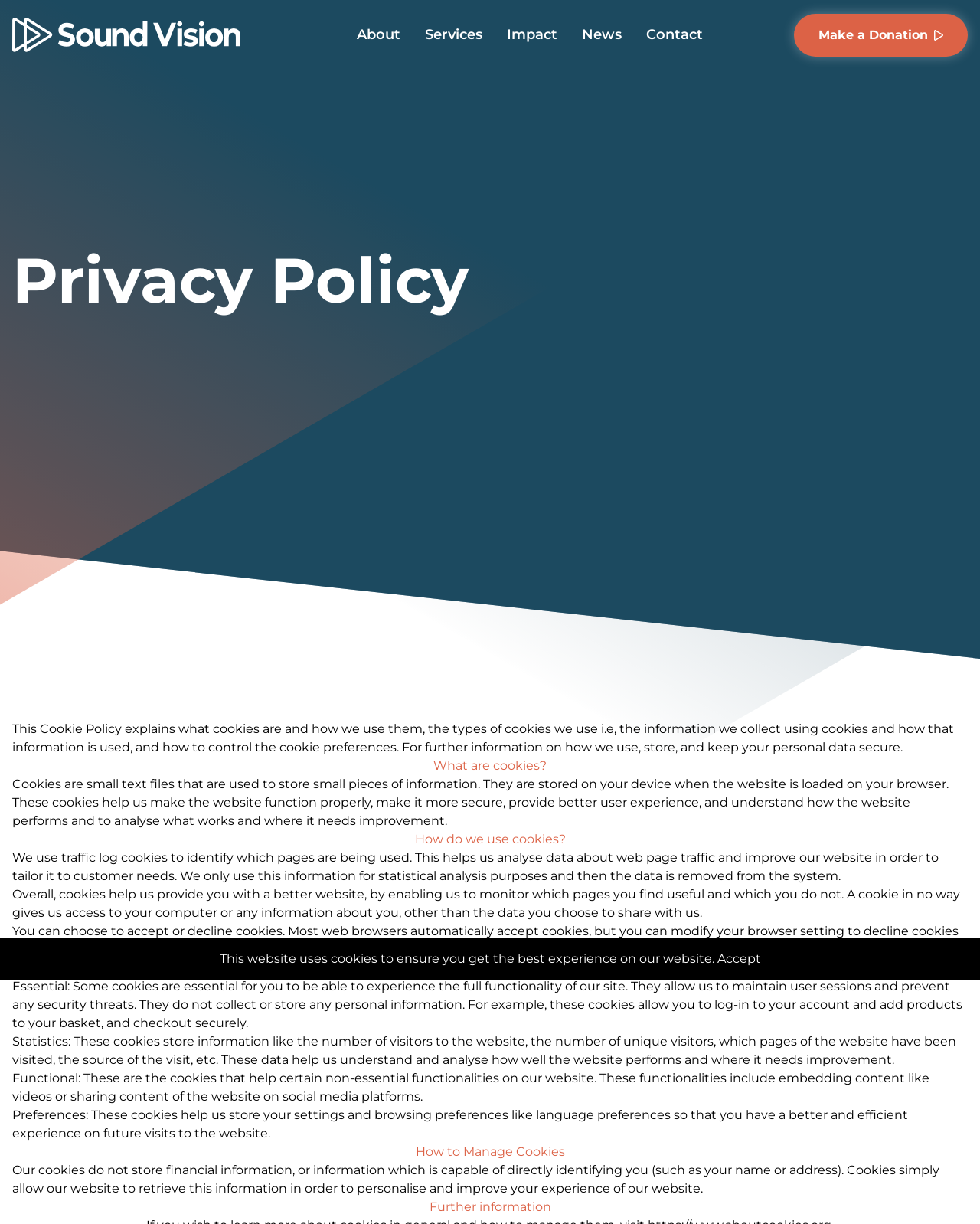Create a detailed narrative of the webpage’s visual and textual elements.

This webpage is about the Privacy Policy of a website. At the top, there is a brief statement about the website's use of cookies to ensure the best experience. Below this, there is an "Accept" button and a "Go home" link with an accompanying icon, positioned at the top-left corner of the page.

The webpage has a navigation menu with several links, including "About", "Our Team", "Services", "Sound Academy", "Sound Music", "Sound Support", "Impact", "Case Studies", "News", and "Contact". These links are arranged horizontally across the top of the page.

The main content of the webpage is divided into sections, each with a heading. The first section explains what cookies are and how they are used. The subsequent sections discuss how cookies help improve the website, the types of cookies used, and how to manage cookies. There are a total of 13 sections, each with a descriptive heading.

Throughout the webpage, there are no images except for two icons: one accompanying the "Go home" link and another accompanying the "Make a Donation" link at the bottom-right corner of the page. The overall layout of the webpage is organized, with clear headings and concise text.